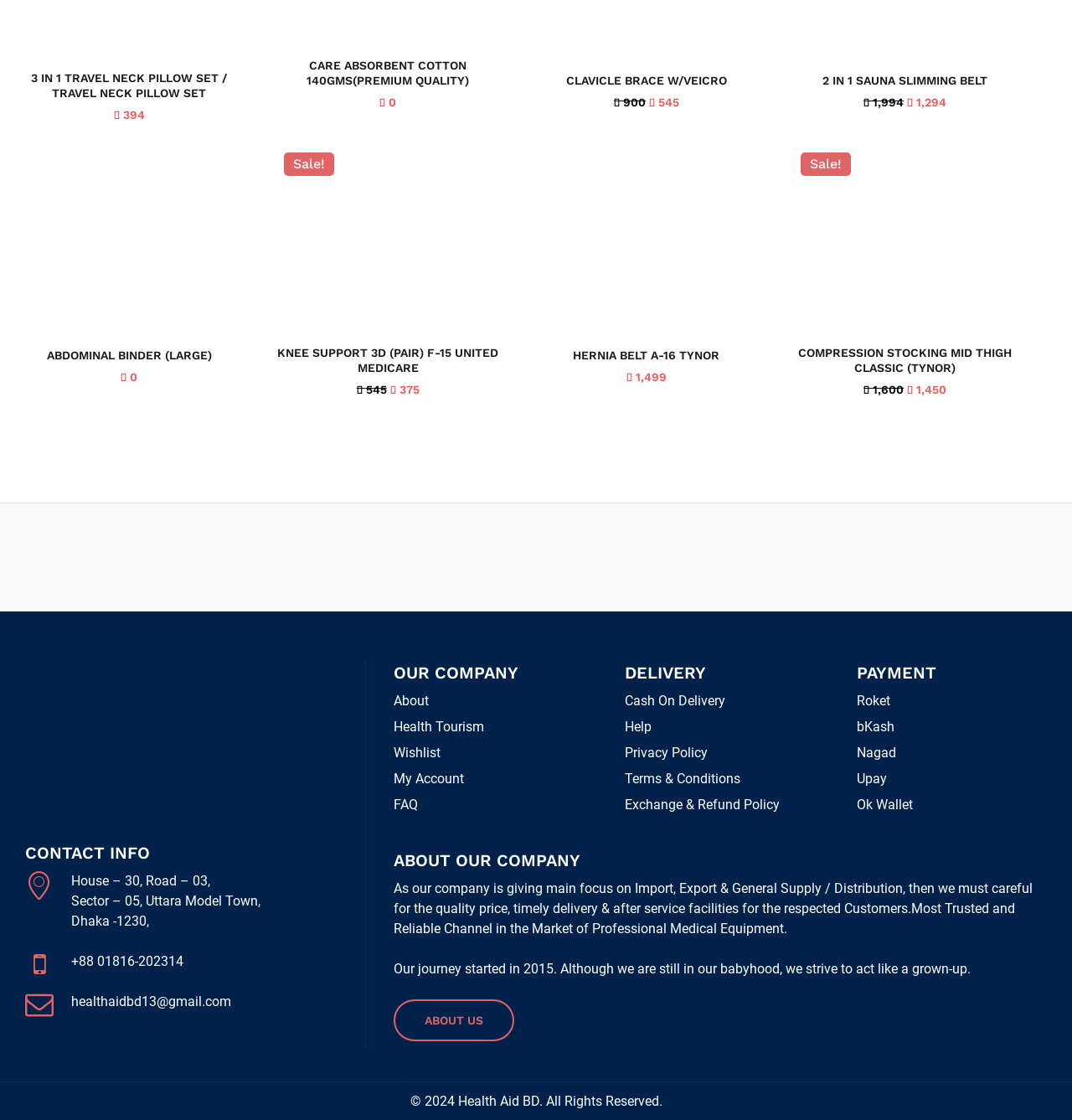Can you find the bounding box coordinates of the area I should click to execute the following instruction: "Add '3 in 1 Travel Neck Pillow Set' to cart"?

[0.017, 0.051, 0.119, 0.084]